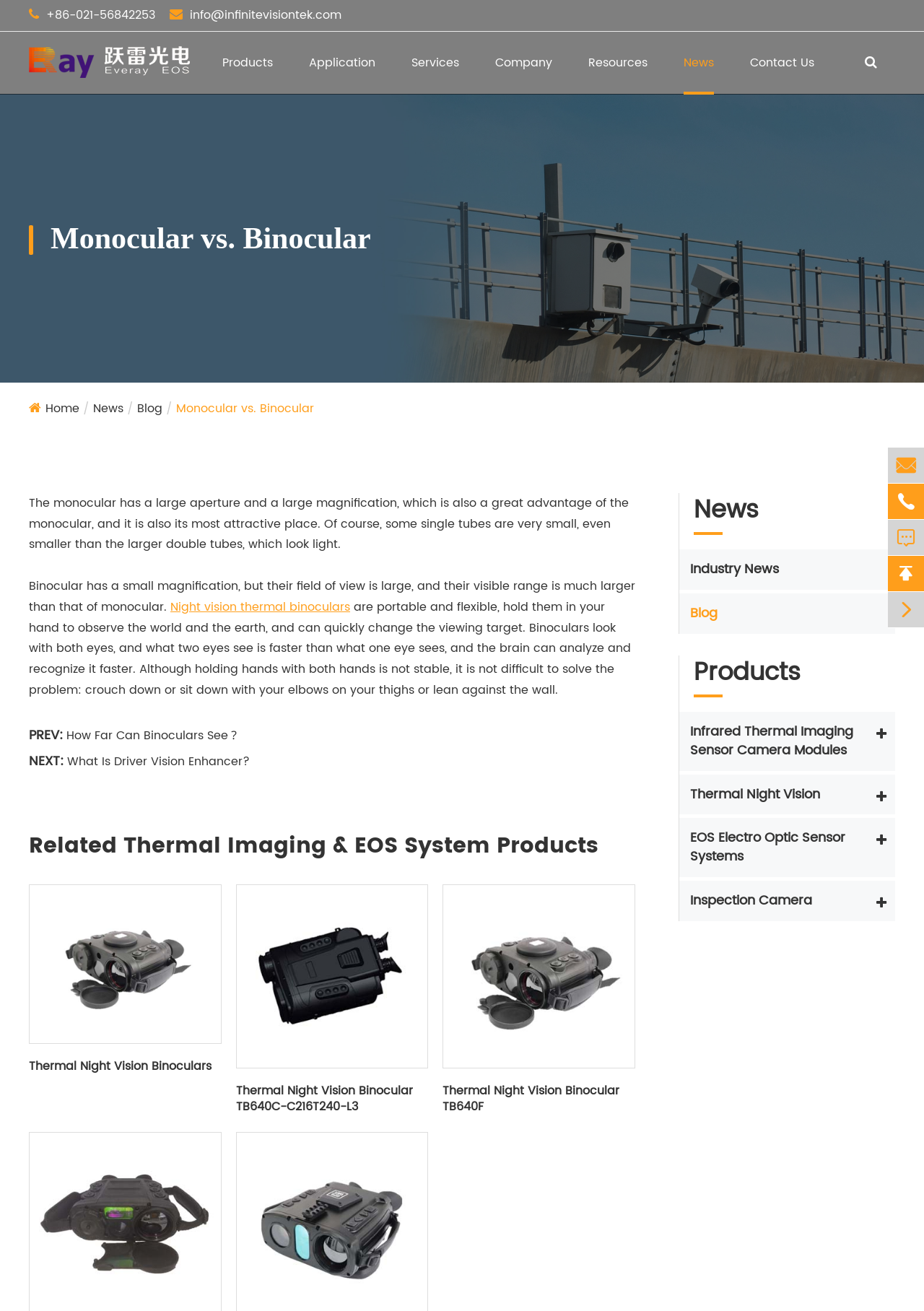Based on the image, give a detailed response to the question: What is the advantage of monocular?

According to the text, 'The monocular has a large aperture and a large magnification, which is also a great advantage of the monocular, and it is also its most attractive place.' This indicates that the large aperture and magnification are the advantages of monocular.